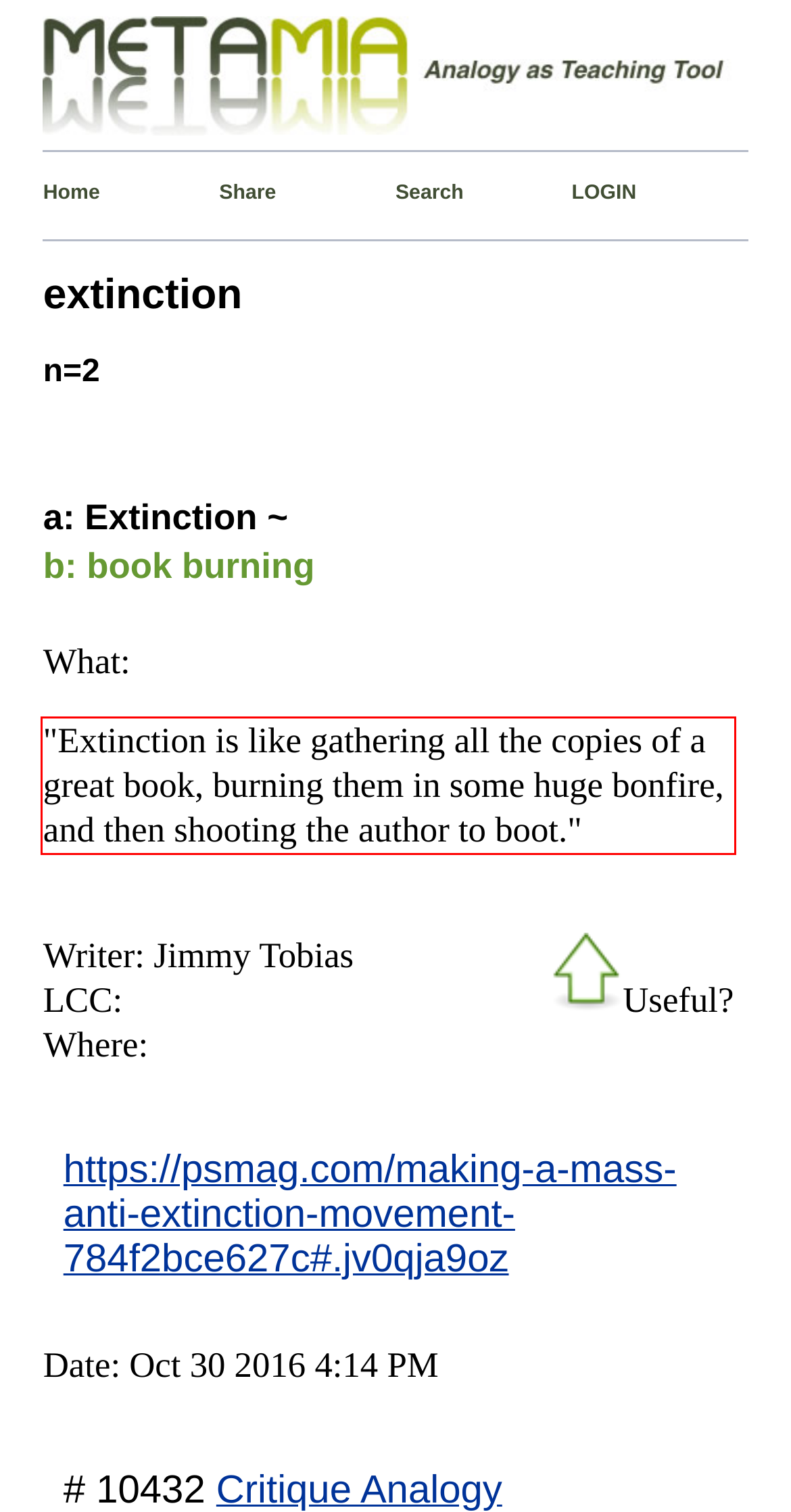Analyze the screenshot of the webpage and extract the text from the UI element that is inside the red bounding box.

"Extinction is like gathering all the copies of a great book, burning them in some huge bonfire, and then shooting the author to boot."